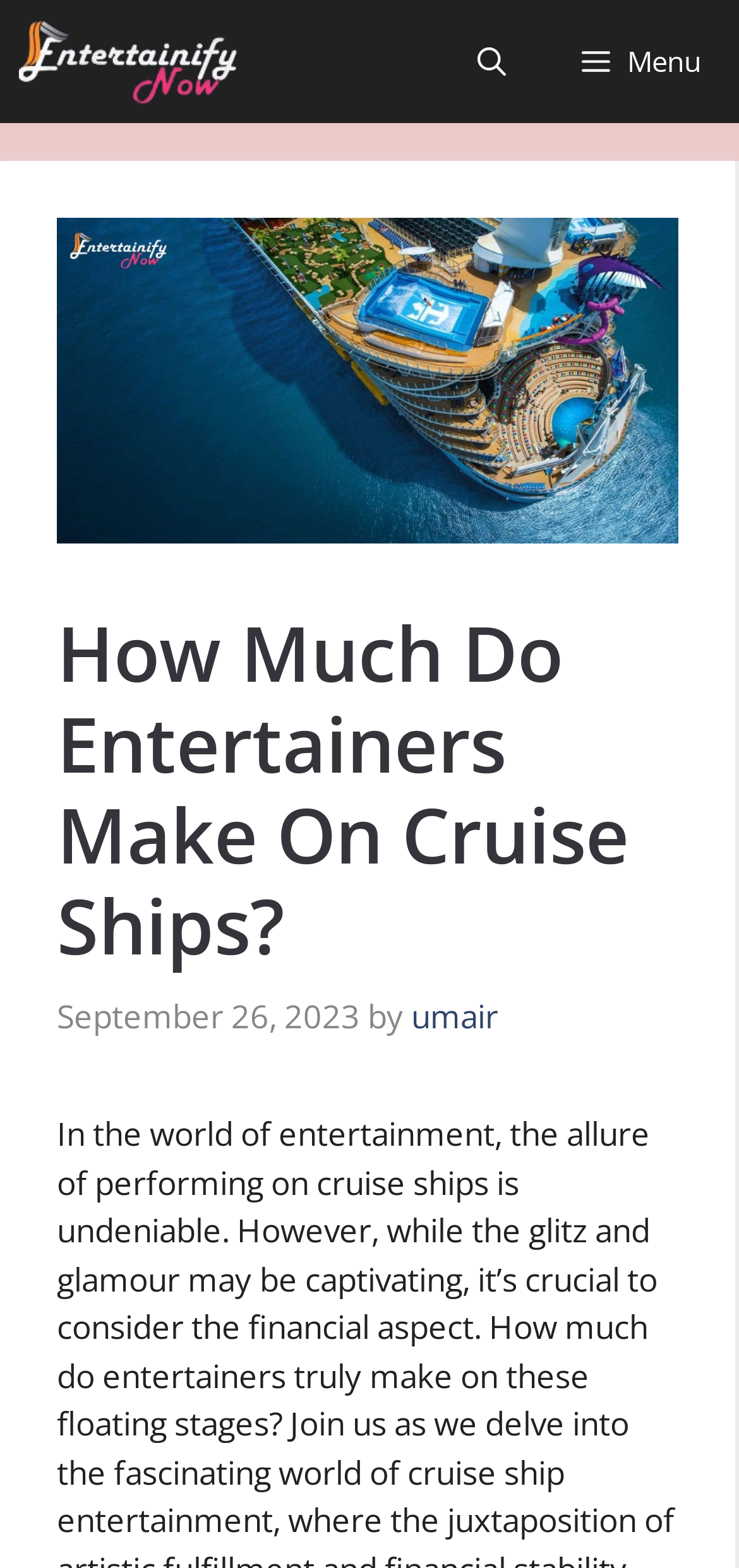Give the bounding box coordinates for this UI element: "umair". The coordinates should be four float numbers between 0 and 1, arranged as [left, top, right, bottom].

[0.556, 0.634, 0.674, 0.661]